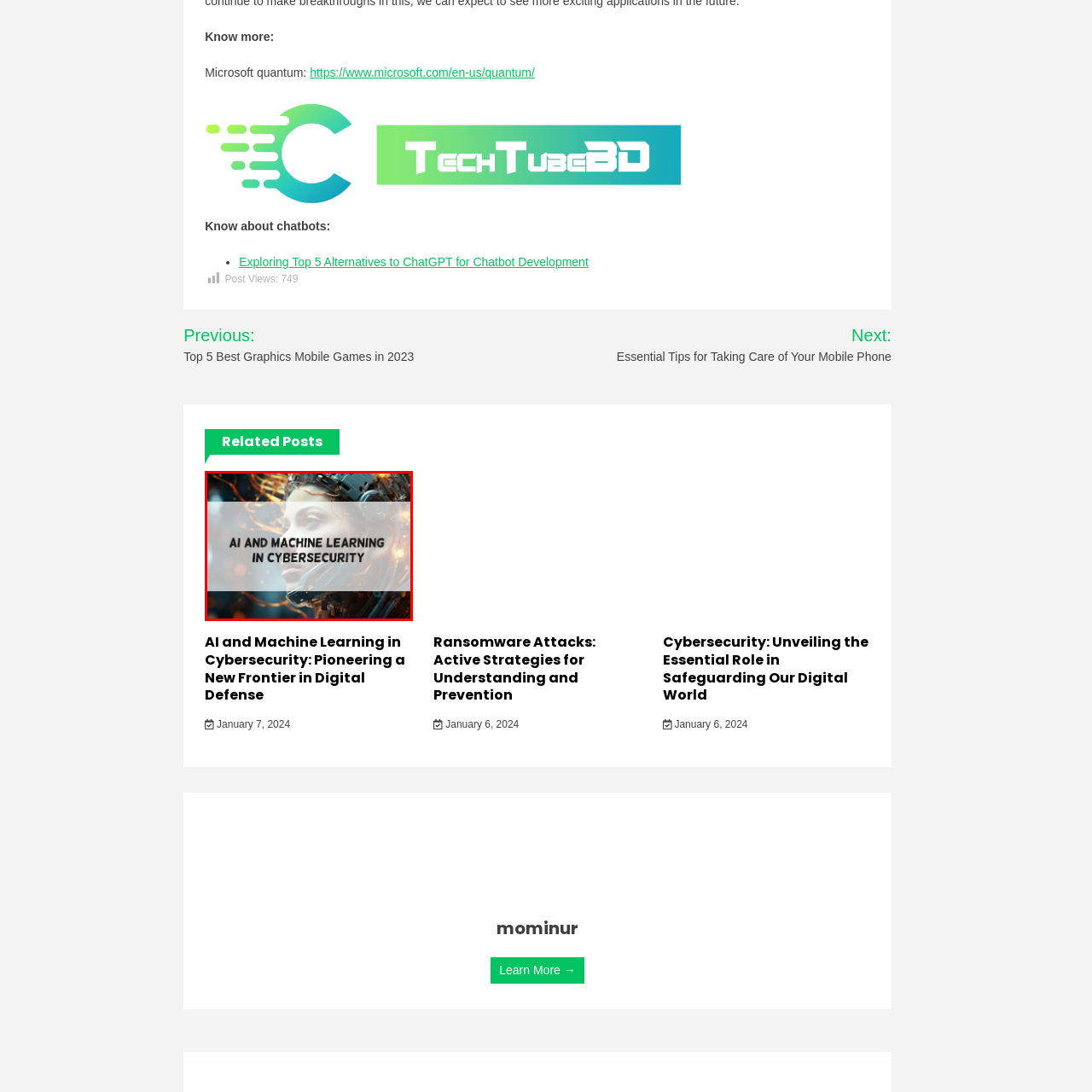Provide a detailed narrative of the image inside the red-bordered section.

The image prominently features the title "AI AND MACHINE LEARNING IN CYBERSECURITY," set against a dynamic background that suggests a fusion of technology and human elements. The visuals highlight the significant role of artificial intelligence and machine learning in enhancing cybersecurity measures. This title is enveloped in a striking design that contrasts with the intricate, technological motifs behind it, evoking a sense of innovation and forward-thinking in the digital security landscape. The overall composition reflects the importance of integrating advanced algorithms and intelligence to safeguard against cyber threats, emphasizing the ongoing evolution within the field of cybersecurity.